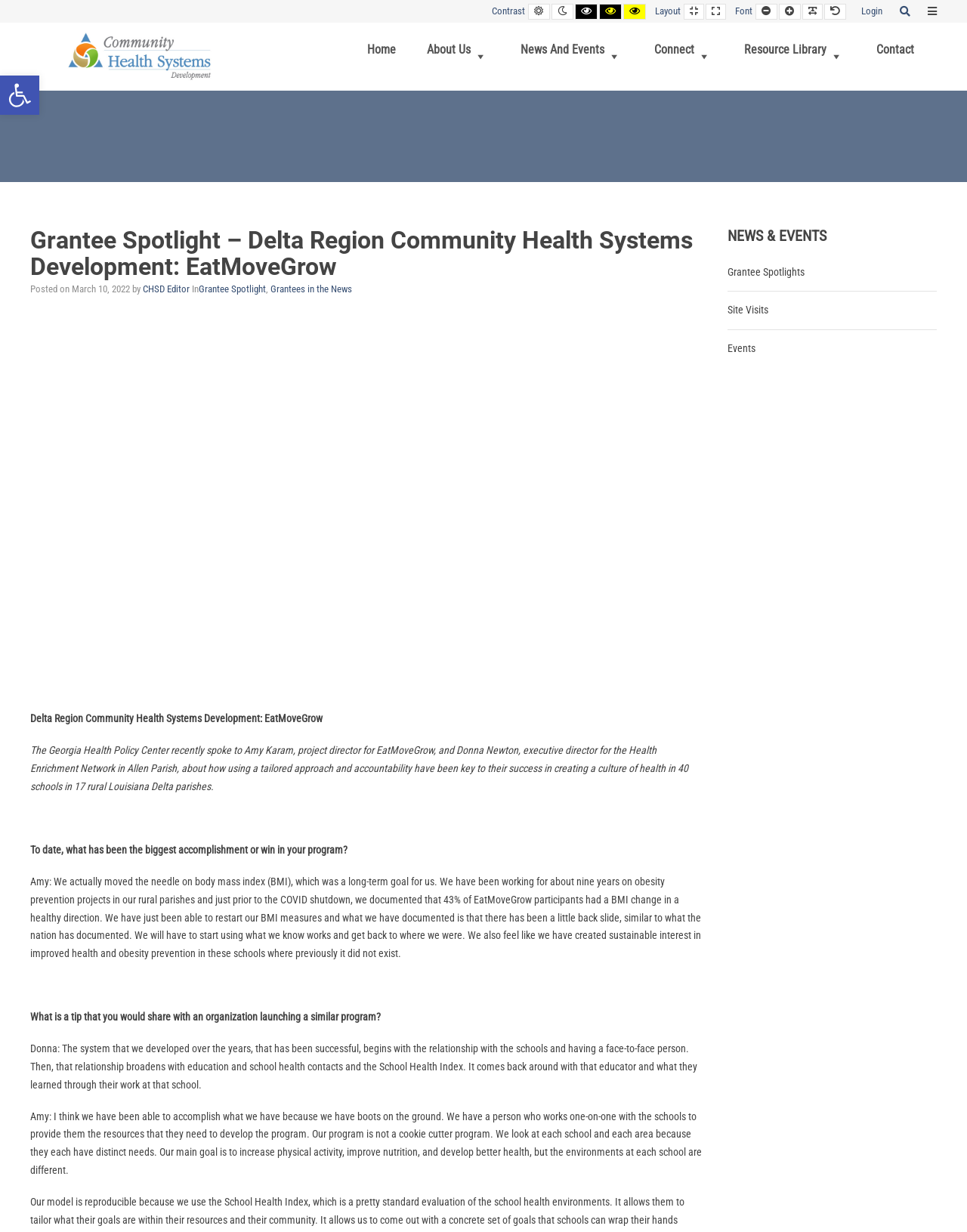What is the name of the executive director for the Health Enrichment Network in Allen Parish?
Using the image, provide a concise answer in one word or a short phrase.

Donna Newton